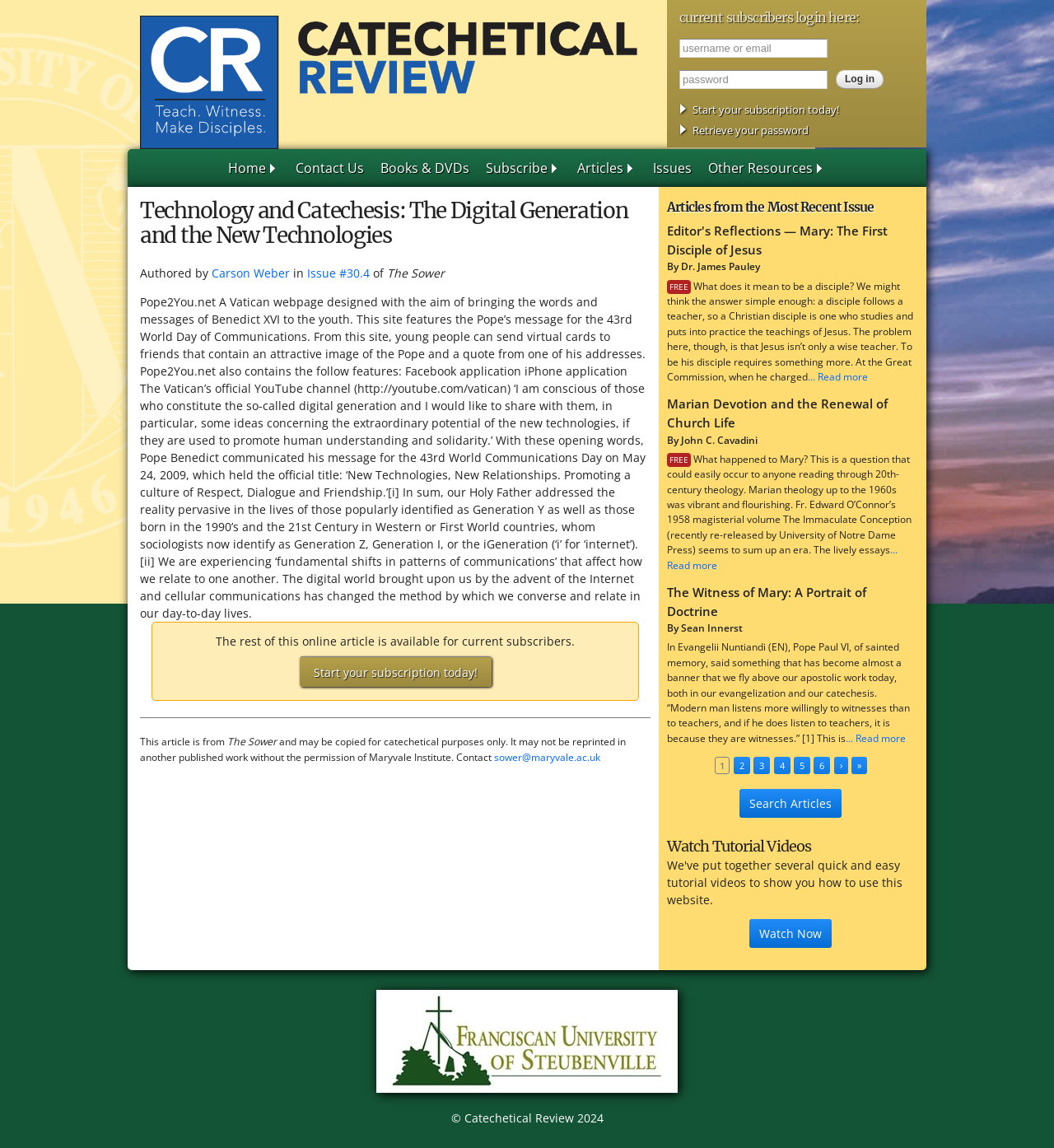Determine the bounding box coordinates of the clickable region to carry out the instruction: "Start your subscription today!".

[0.645, 0.089, 0.796, 0.102]